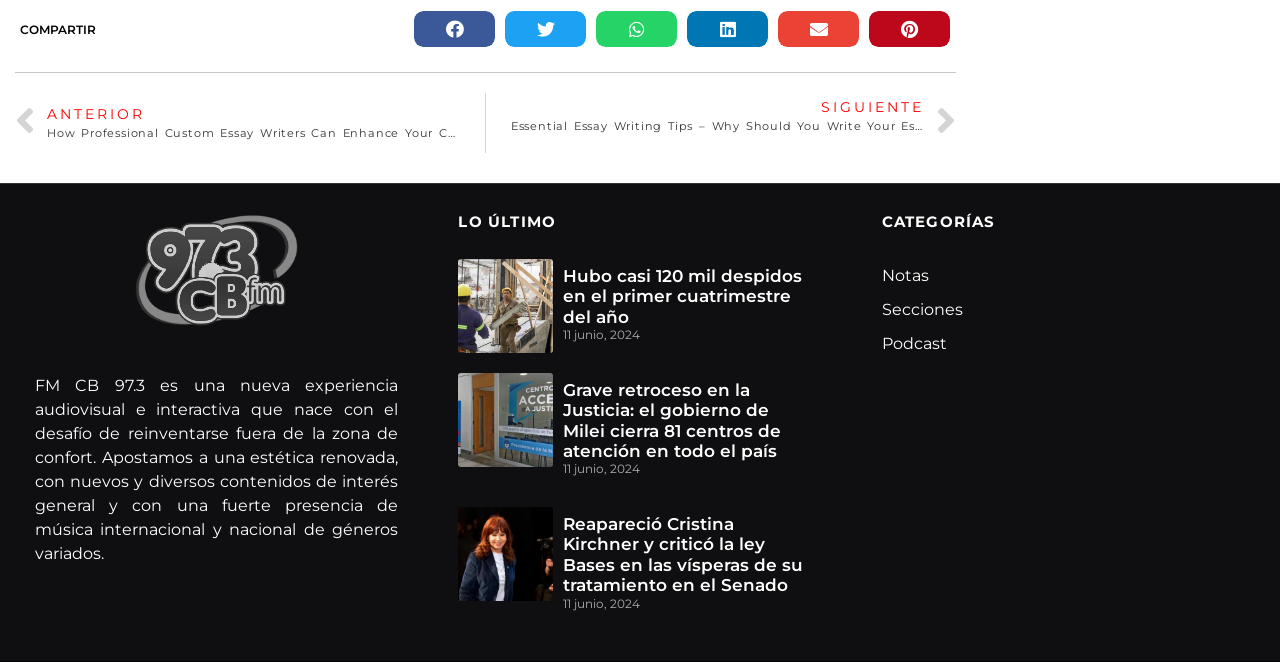Locate the coordinates of the bounding box for the clickable region that fulfills this instruction: "Browse 'Notas' category".

[0.689, 0.391, 0.973, 0.443]